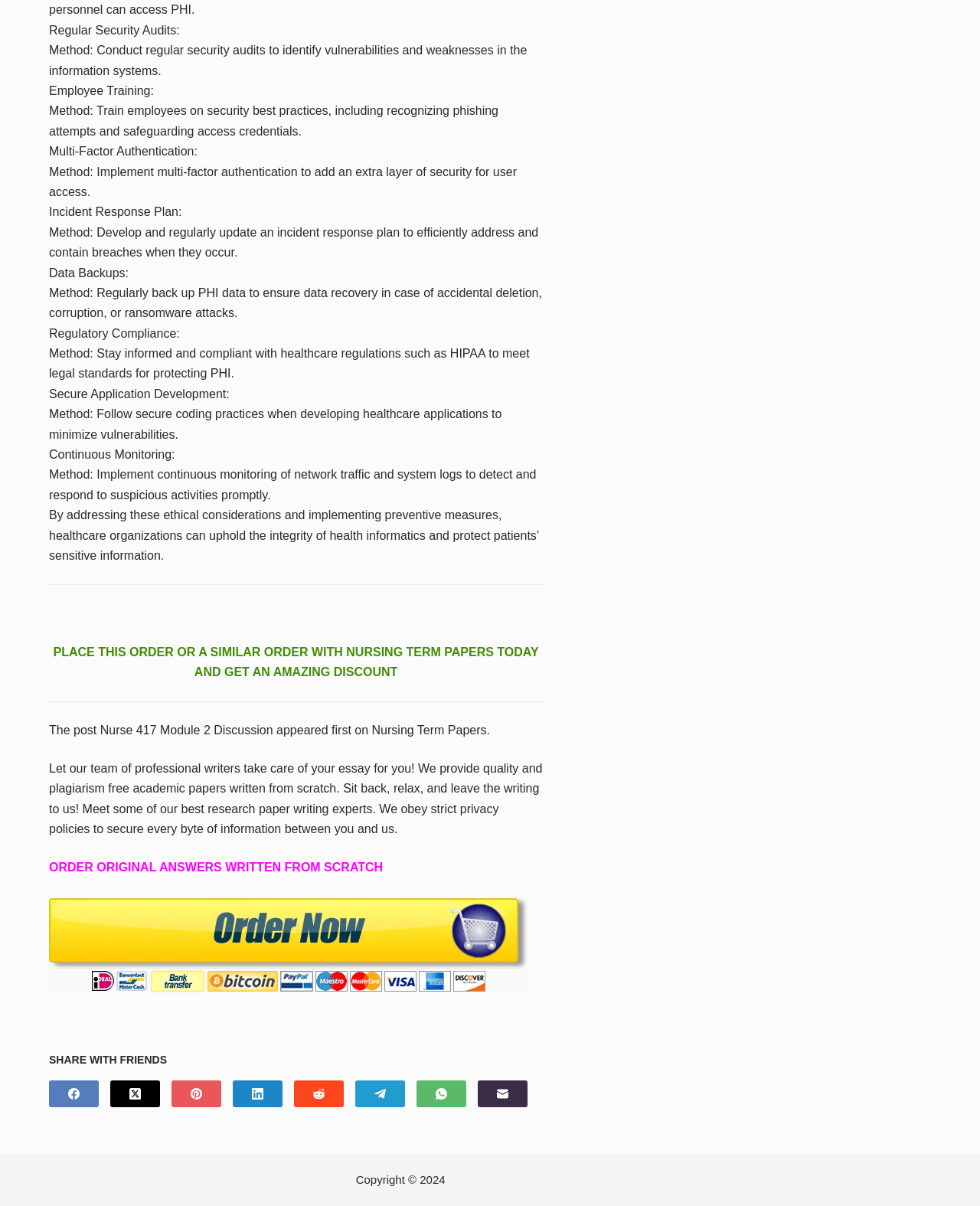What is the copyright year mentioned at the bottom of the page? Based on the screenshot, please respond with a single word or phrase.

2024